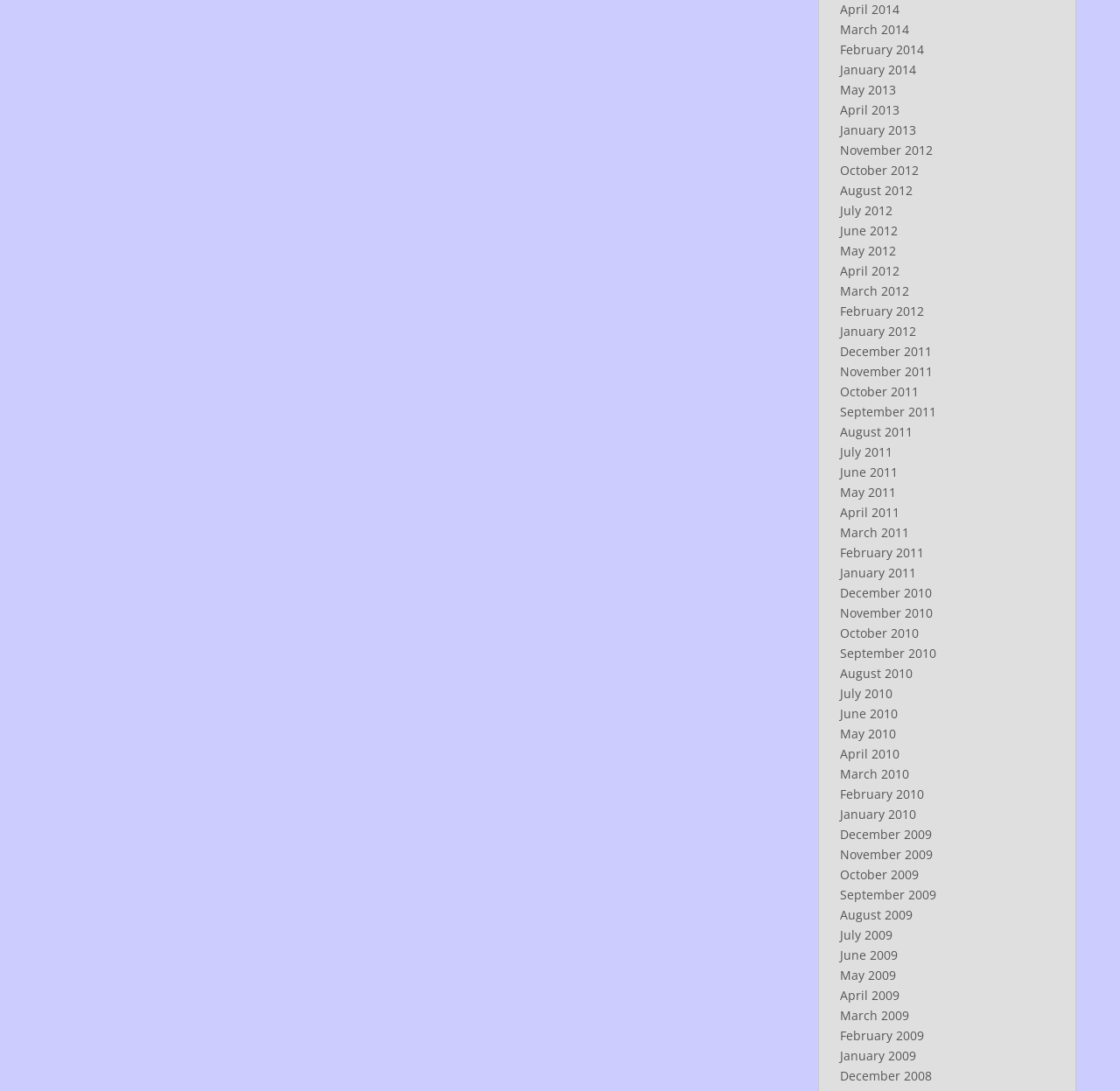Are the months listed in chronological order?
Answer the question with a thorough and detailed explanation.

By examining the list of links, I can see that the months are listed in chronological order, with the most recent months at the top and the earliest months at the bottom.